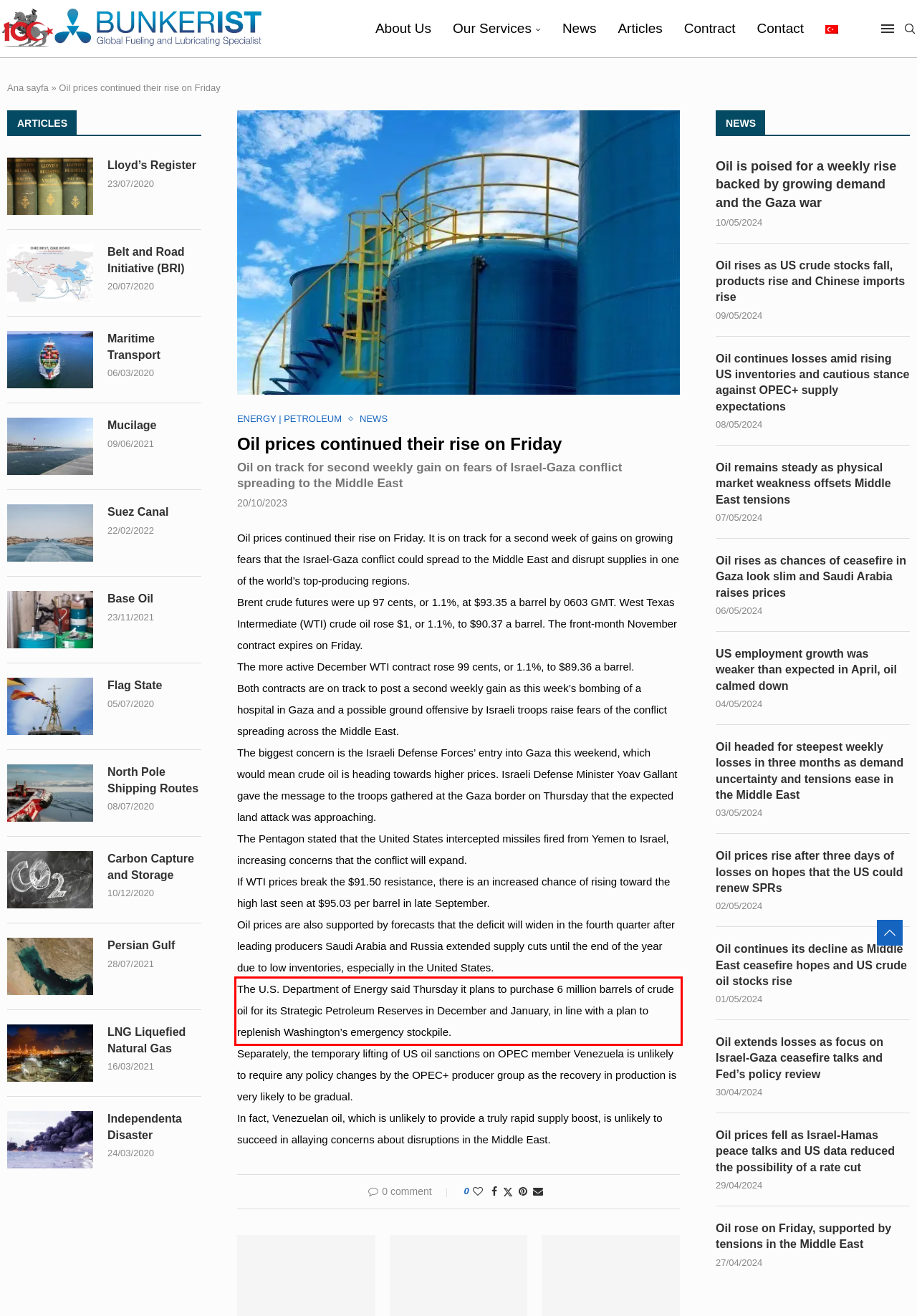Please look at the webpage screenshot and extract the text enclosed by the red bounding box.

The U.S. Department of Energy said Thursday it plans to purchase 6 million barrels of crude oil for its Strategic Petroleum Reserves in December and January, in line with a plan to replenish Washington’s emergency stockpile.